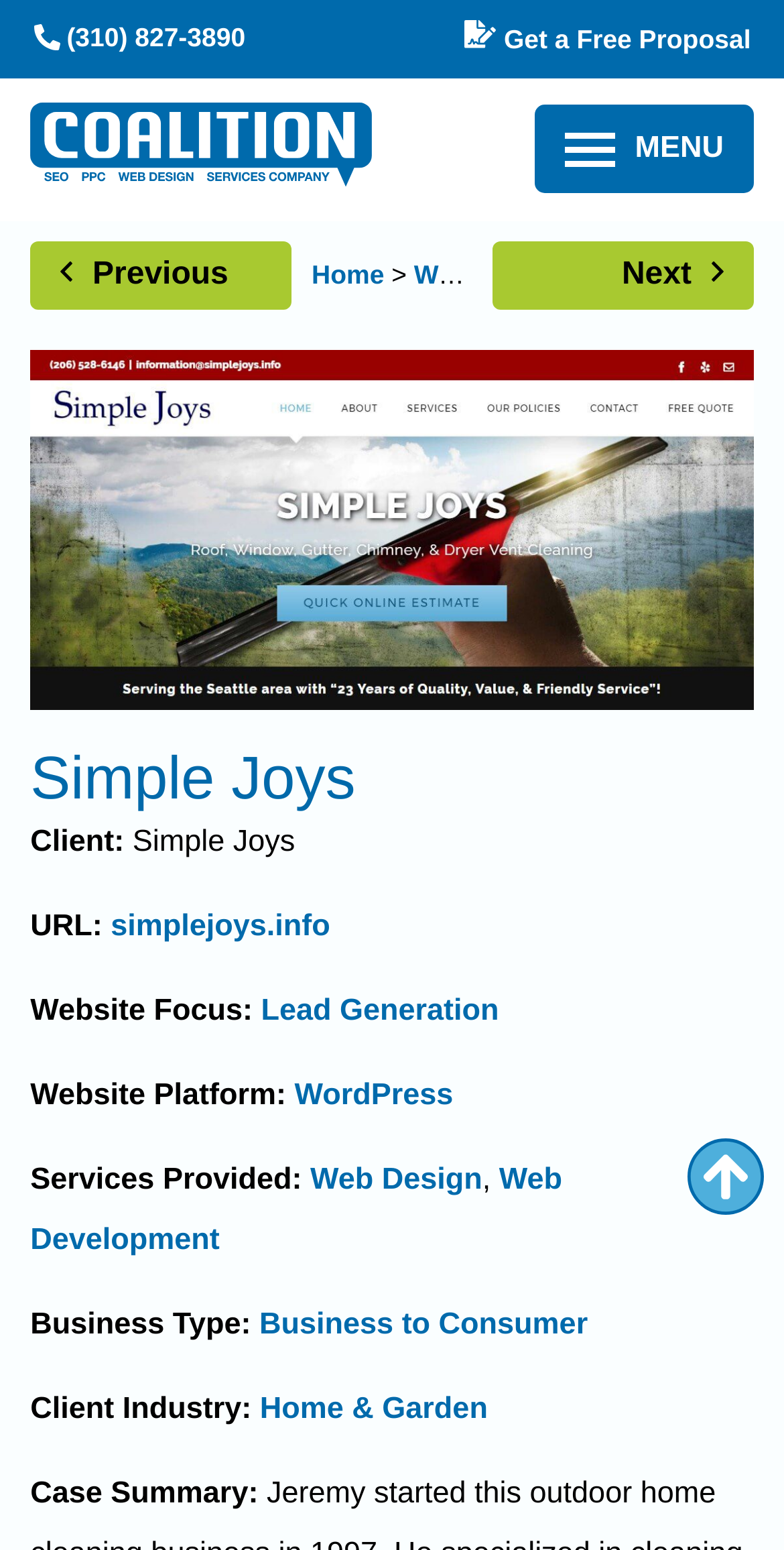What is the focus of the website?
Refer to the image and give a detailed answer to the query.

I found the focus of the website by looking at the 'Website Focus:' section, which is located below the 'URL:' section. The focus is a link with the text 'Lead Generation'.